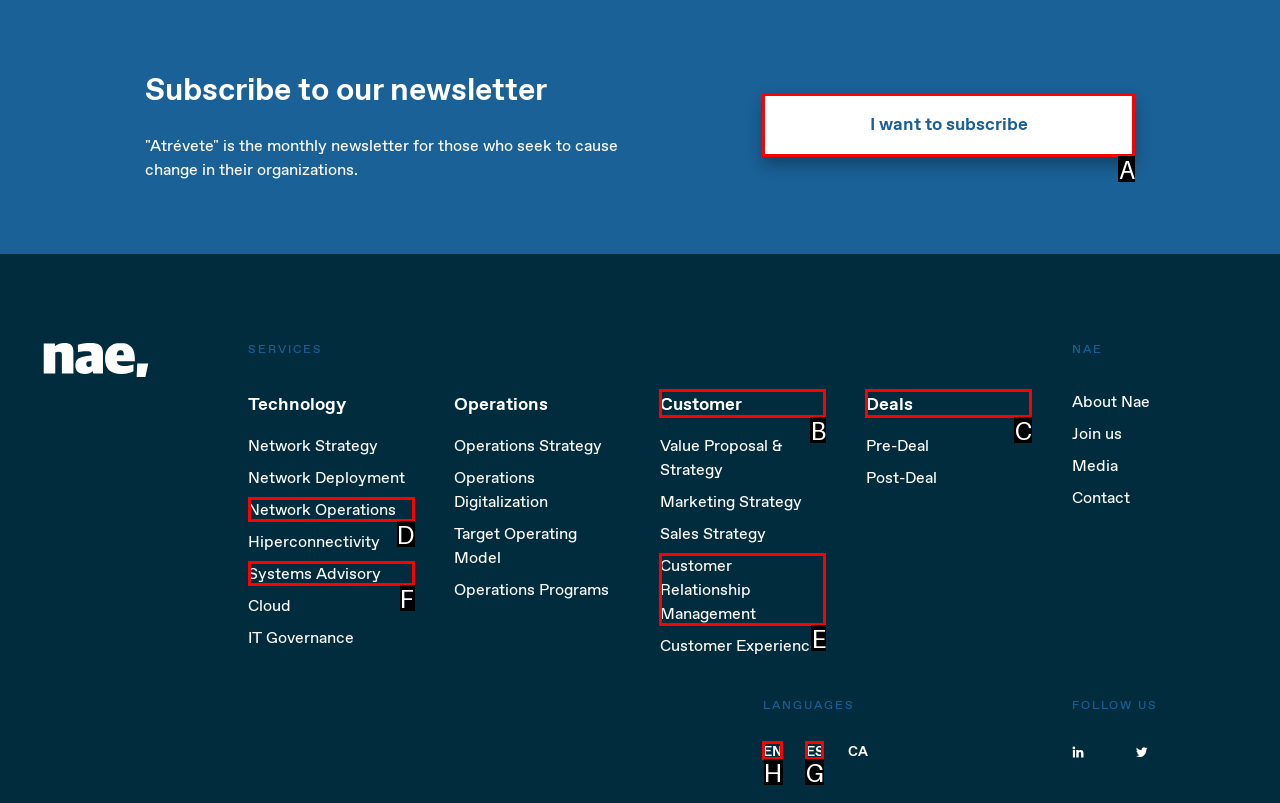For the task: Switch to English language, tell me the letter of the option you should click. Answer with the letter alone.

H